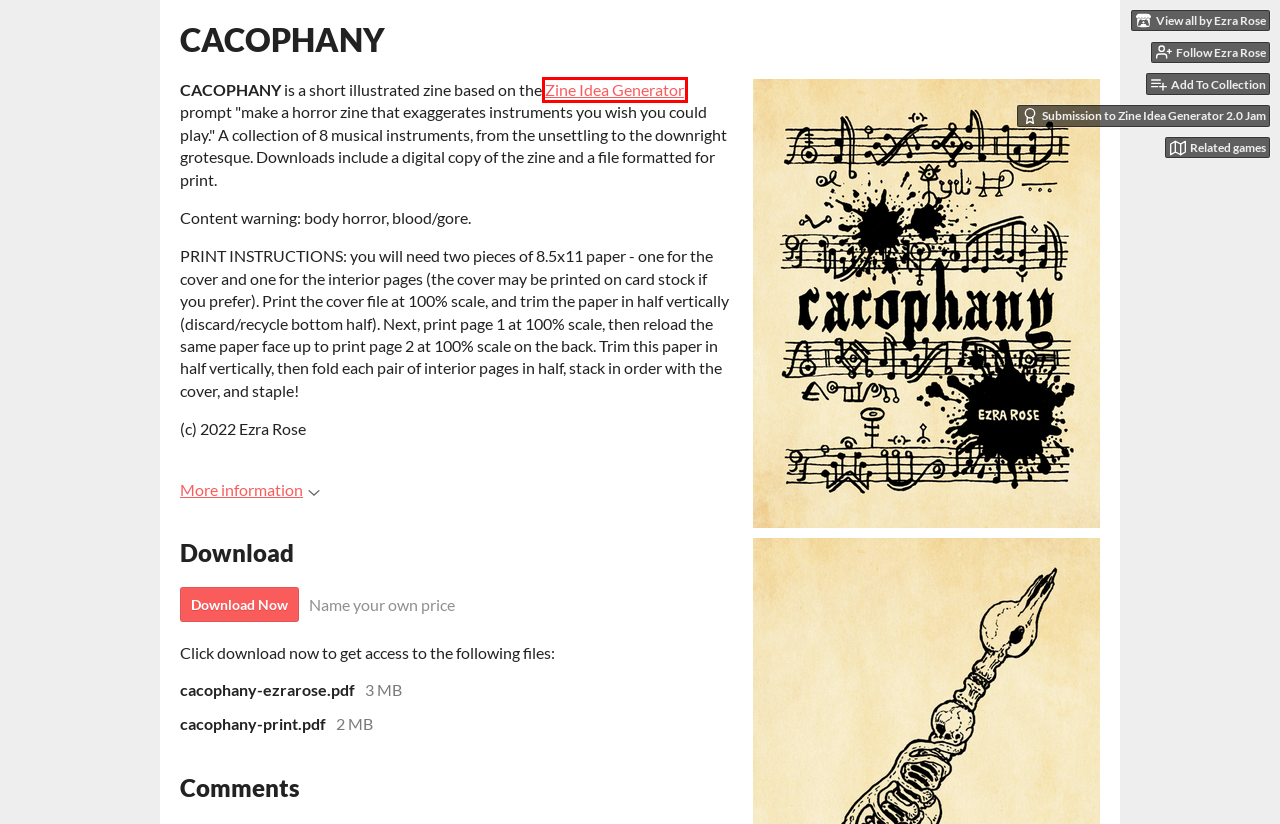Inspect the screenshot of a webpage with a red rectangle bounding box. Identify the webpage description that best corresponds to the new webpage after clicking the element inside the bounding box. Here are the candidates:
A. Ezra Rose - itch.io
B. Log in - itch.io
C. Top free books - itch.io
D. Download CACOPHANY by Ezra Rose - itch.io
E. Games like CACOPHANY - itch.io
F. CACOPHANY by Ezra Rose for Zine Idea Generator 2.0 Jam - itch.io
G. Zine Idea Generator | ZC MAG
H. Download the latest indie games - itch.io

G